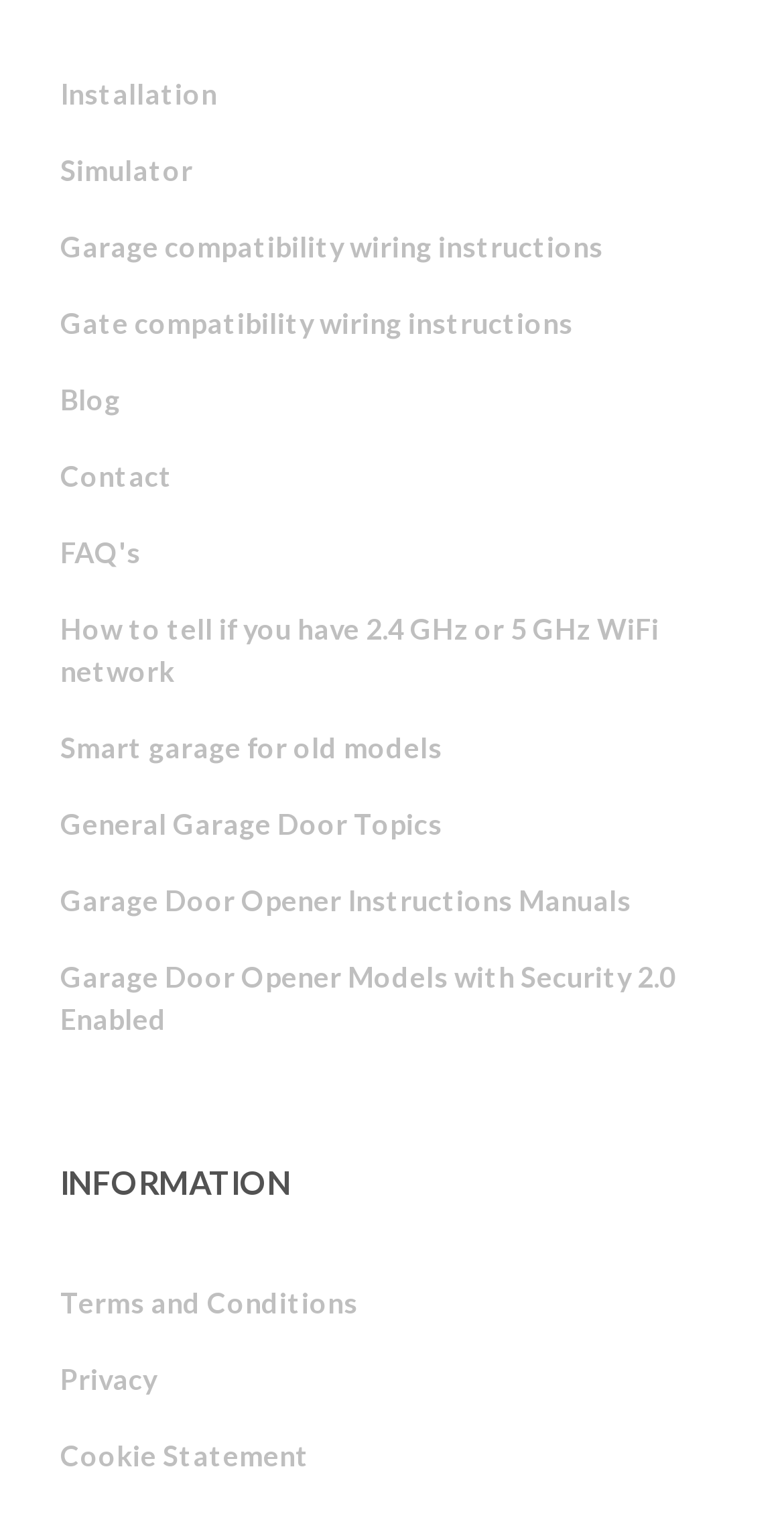Find the bounding box coordinates of the clickable region needed to perform the following instruction: "View Garage compatibility wiring instructions". The coordinates should be provided as four float numbers between 0 and 1, i.e., [left, top, right, bottom].

[0.077, 0.138, 0.921, 0.188]